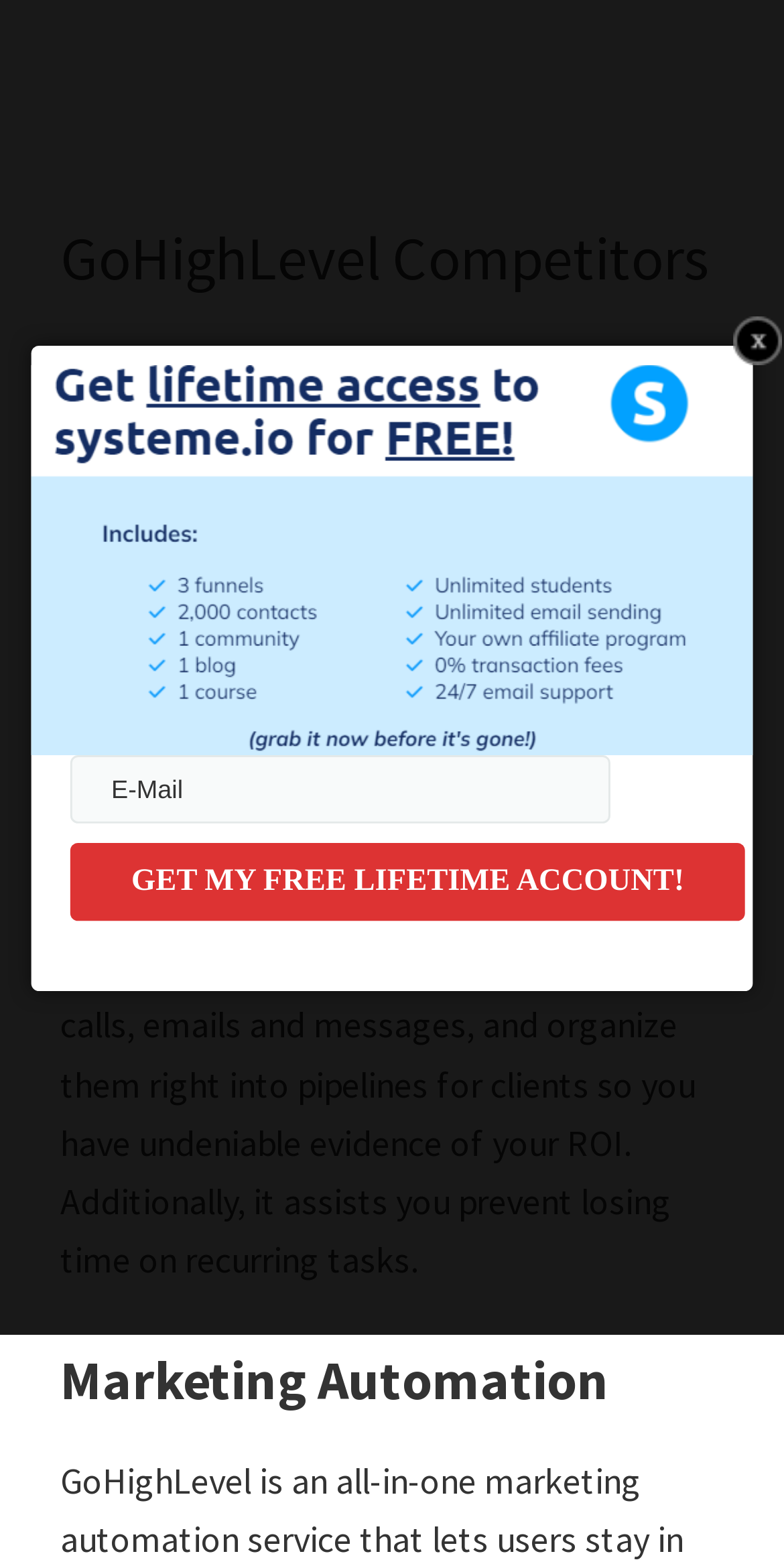Construct a comprehensive caption that outlines the webpage's structure and content.

The webpage is about GoHighLevel Competitors, with a prominent header at the top center of the page reading "GoHighLevel Competitors". Below the header, there is a brief introduction to the topic, consisting of three paragraphs of text. The first paragraph expresses gratitude for the reader's interest in the post. The second paragraph provides a brief overview of HighLevel, describing it as an all-in-one sales and advertising platform with built-in CRM and automated pipelines. The third paragraph highlights the platform's features, including tracking inbound calls, emails, and messages, and organizing them into pipelines for clients.

To the right of the introduction, there is a link with no text, and below it, a heading "Marketing Automation" is located near the bottom center of the page. 

At the top left corner, there are two links, "Skip to main content" and "Skip to primary sidebar", which are likely navigation aids for accessibility purposes. 

In the bottom left area of the page, there is a form with a required email textbox and a button labeled "GET MY FREE LIFETIME ACCOUNT!" to the right of the textbox.